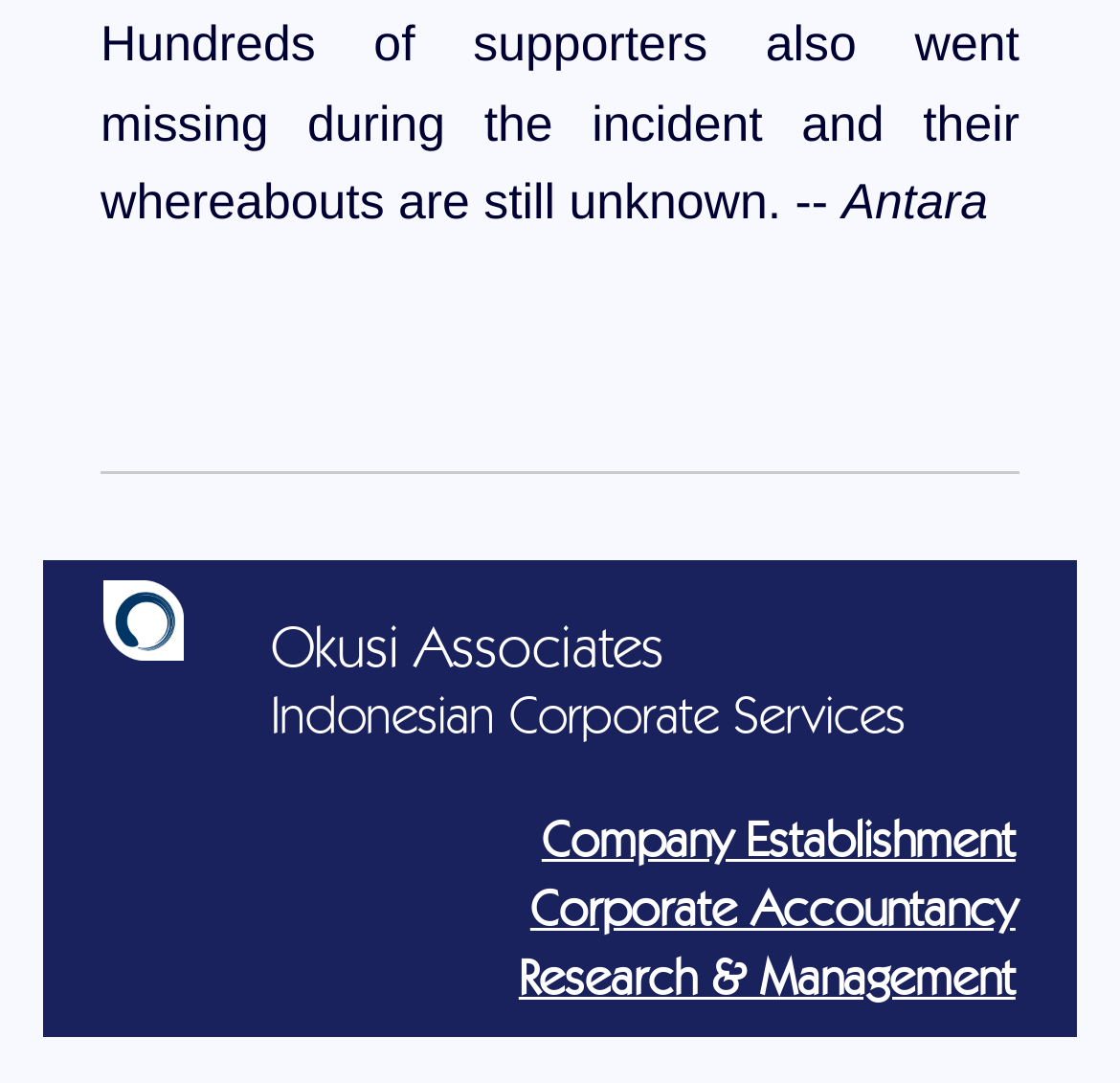What is the purpose of Okusi Associates?
Please provide a comprehensive answer based on the visual information in the image.

The purpose of Okusi Associates can be found in the link element 'Okusi Associates Indonesian Corporate Services' which is a child element of the generic element 'Okusi Associates - Jakarta - Batam - Bali'.